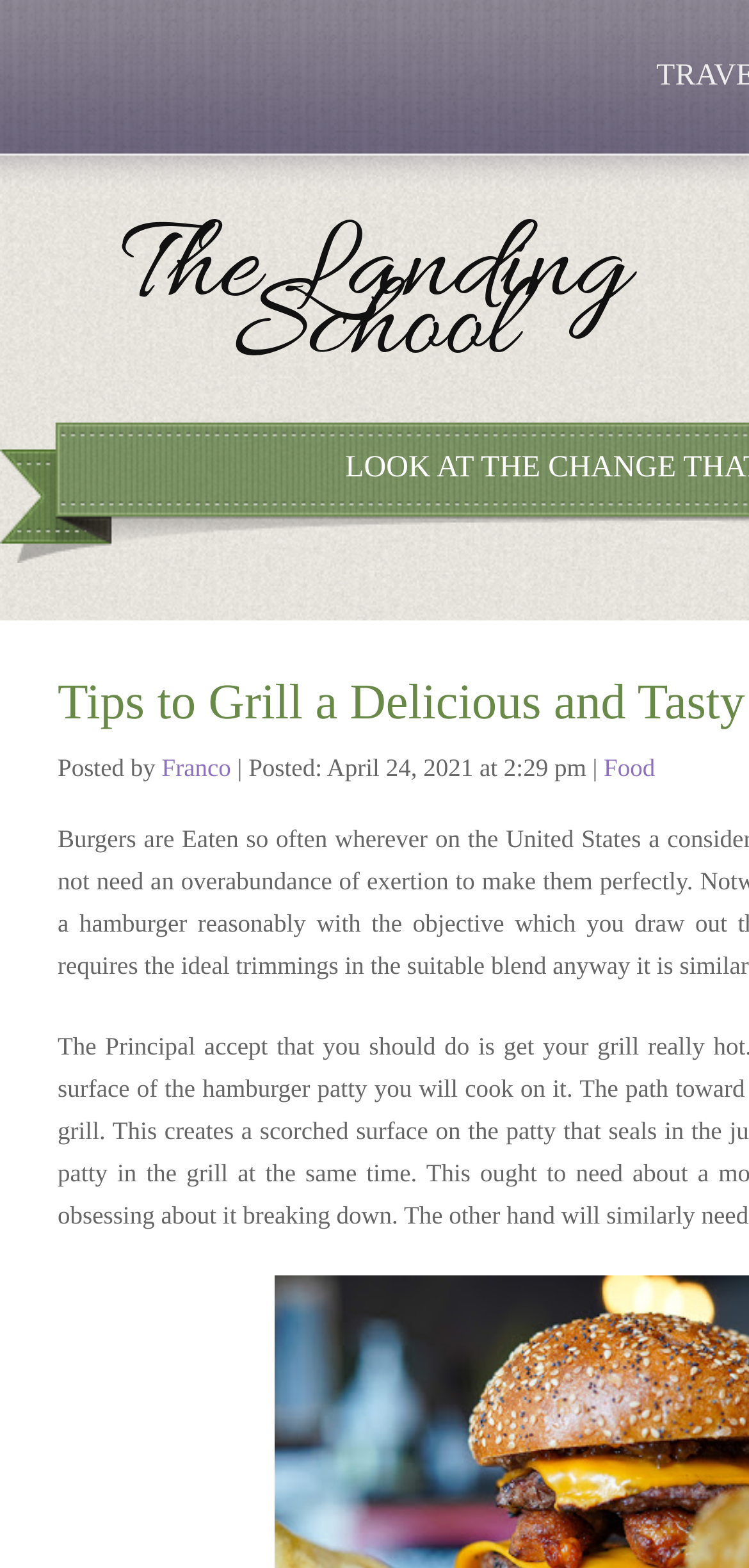Extract the bounding box for the UI element that matches this description: "Food".

[0.806, 0.48, 0.875, 0.499]